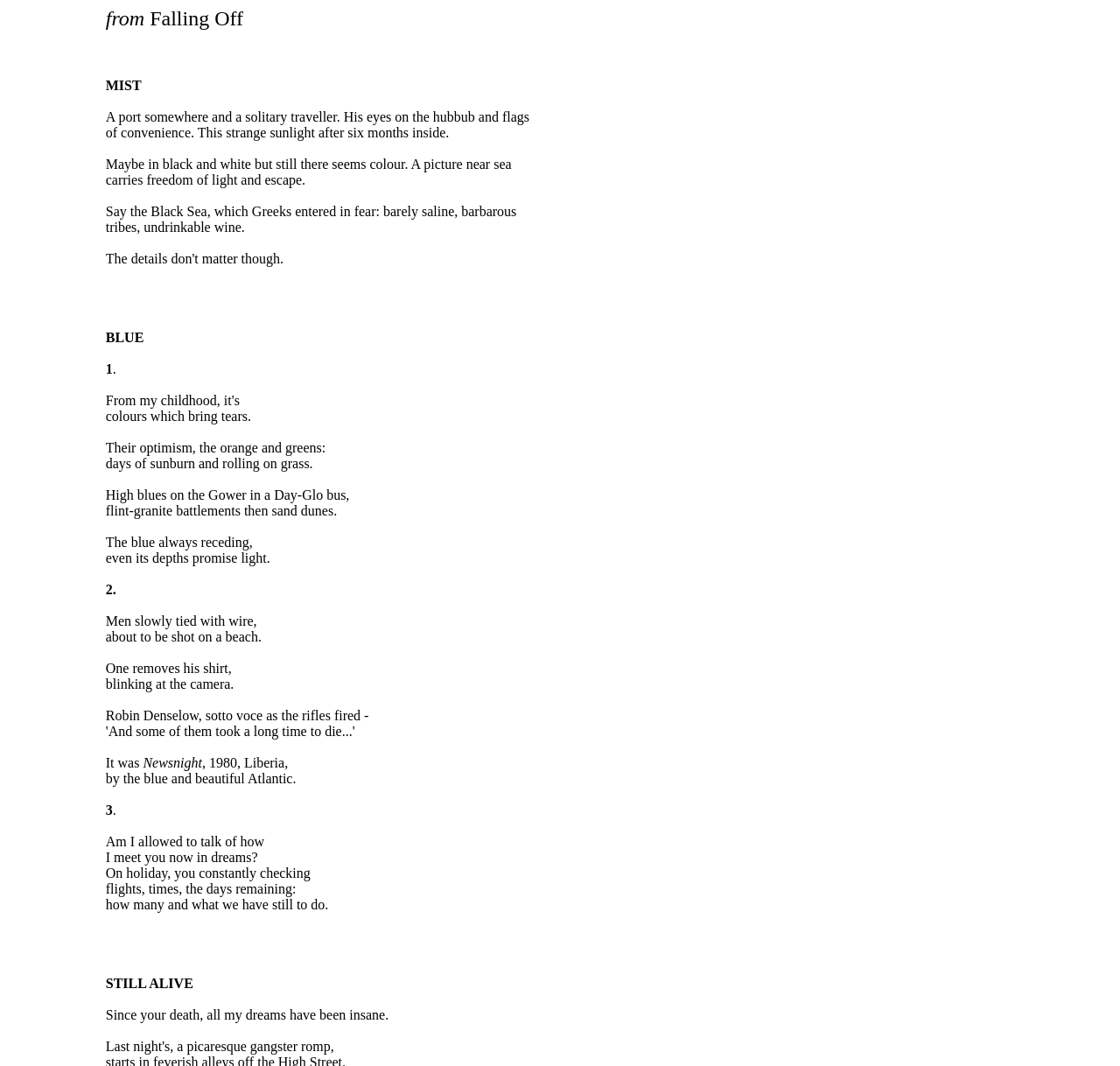What color is mentioned in the second stanza?
Answer the question in a detailed and comprehensive manner.

The second stanza of the poem mentions the color 'BLUE', which is written in all capital letters. This stanza also mentions the number '1' and a period, indicating that it might be a title or a section header.